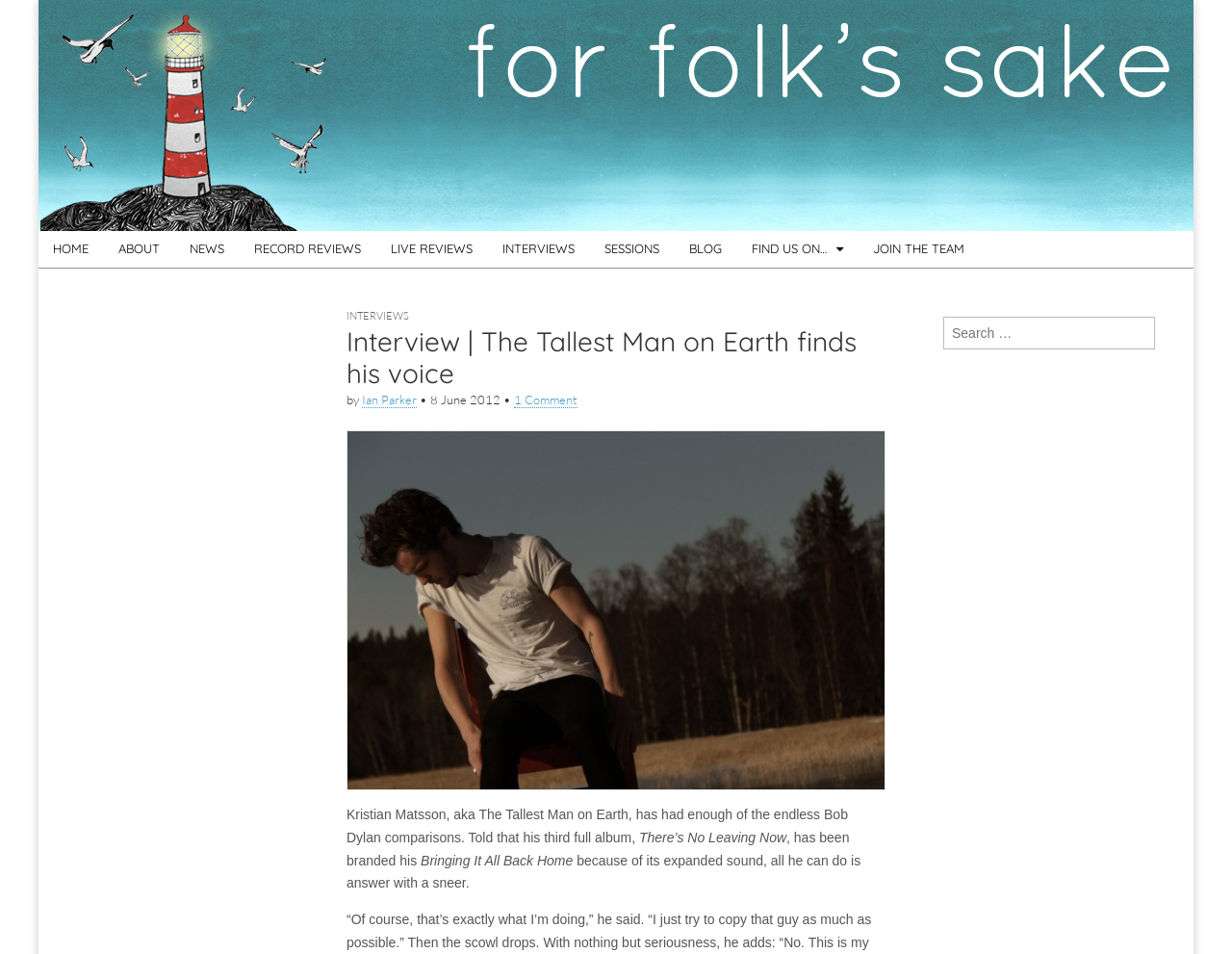Highlight the bounding box of the UI element that corresponds to this description: "September 2021".

None